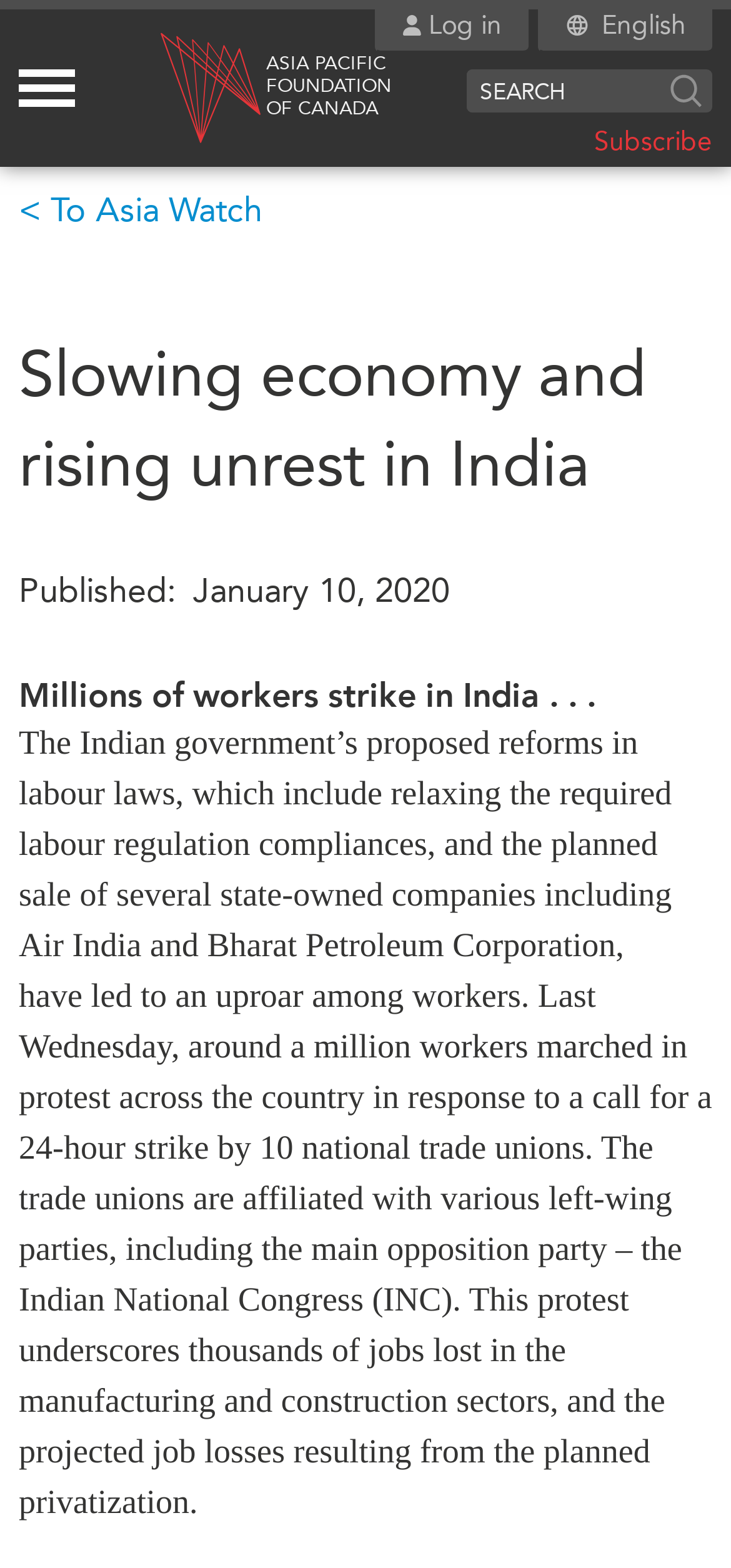Identify the bounding box of the HTML element described here: "About Us". Provide the coordinates as four float numbers between 0 and 1: [left, top, right, bottom].

[0.077, 0.38, 0.445, 0.424]